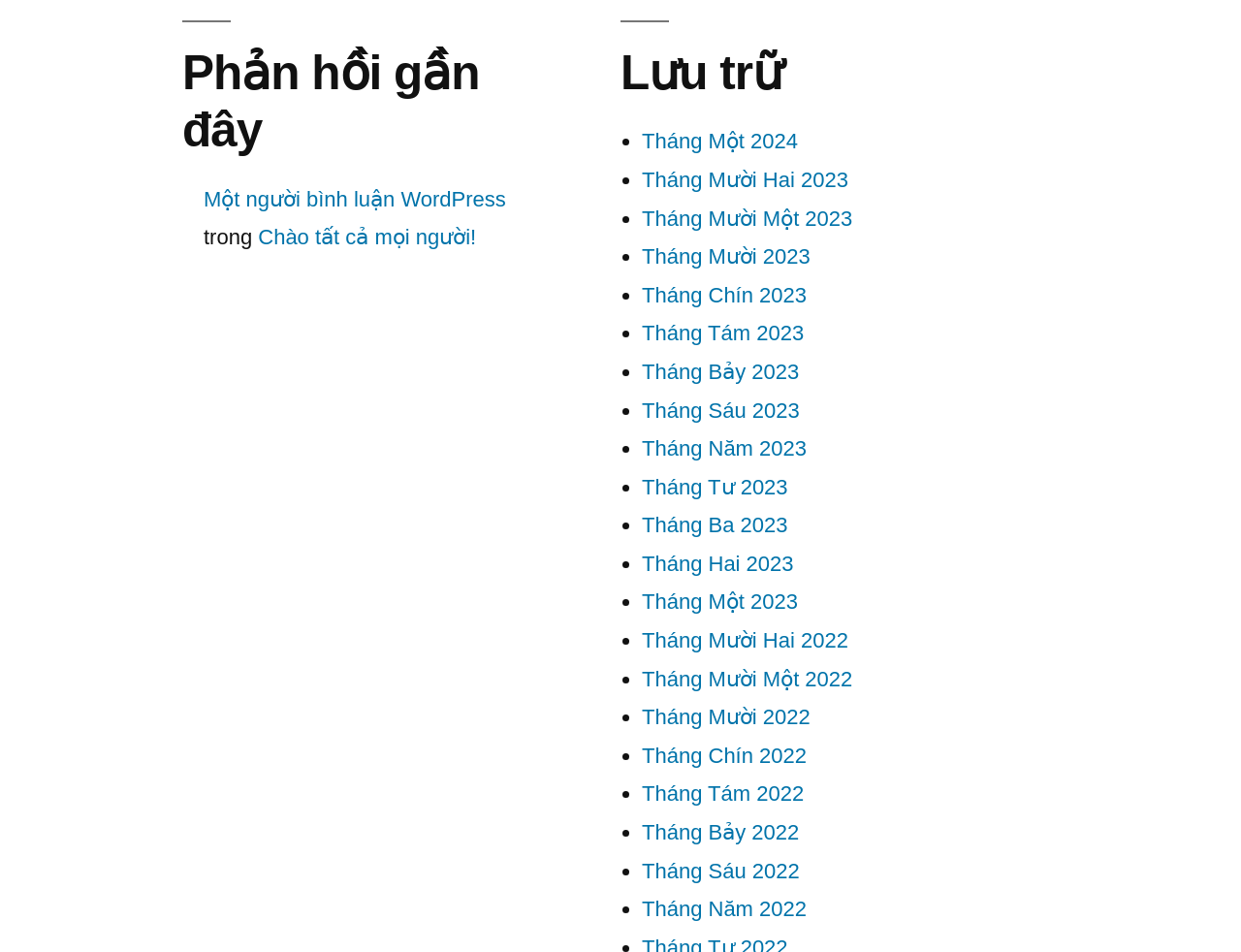Identify the bounding box coordinates of the region that should be clicked to execute the following instruction: "Browse December 2023 archive".

[0.517, 0.176, 0.684, 0.202]